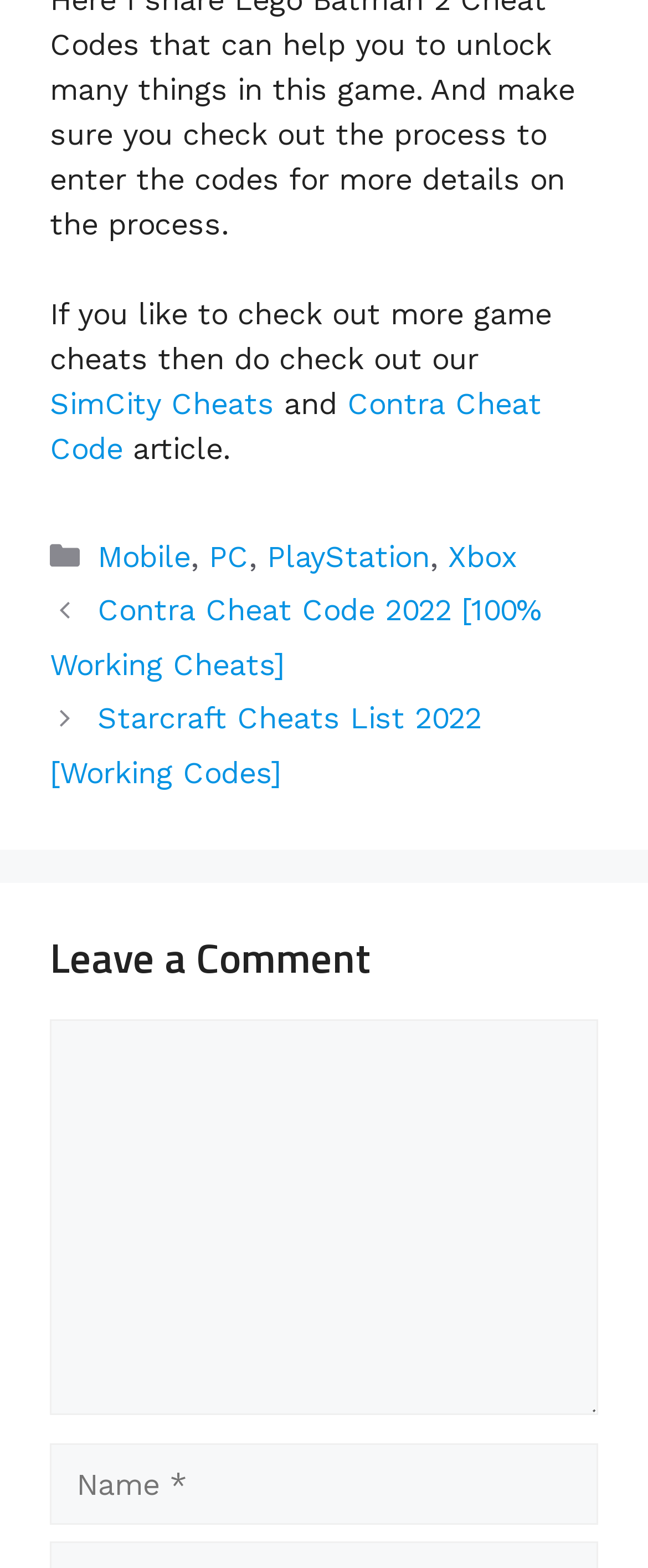Provide a short, one-word or phrase answer to the question below:
What is the purpose of the textbox at the bottom of the page?

Leave a comment